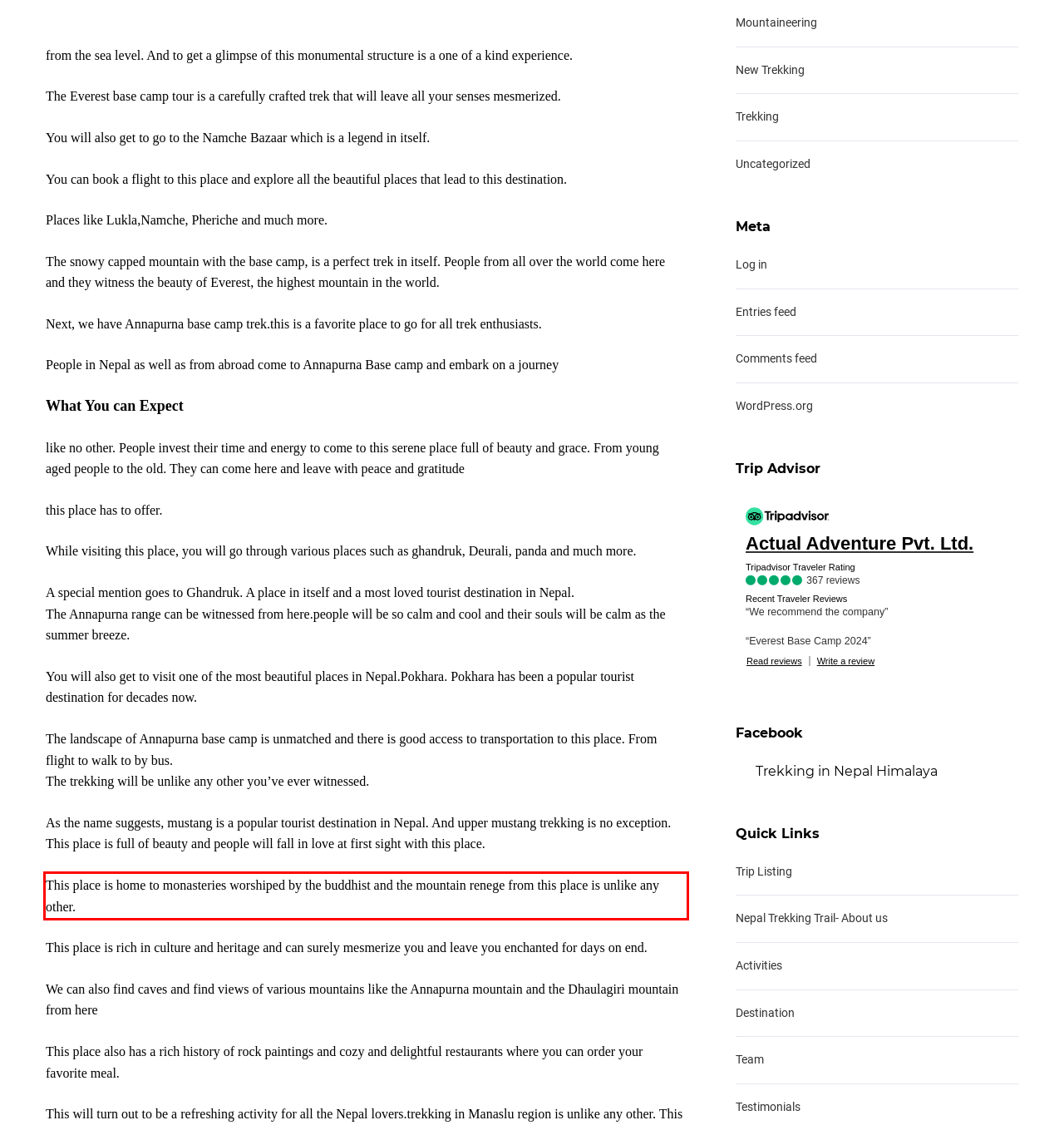Please look at the webpage screenshot and extract the text enclosed by the red bounding box.

This place is home to monasteries worshiped by the buddhist and the mountain renege from this place is unlike any other.